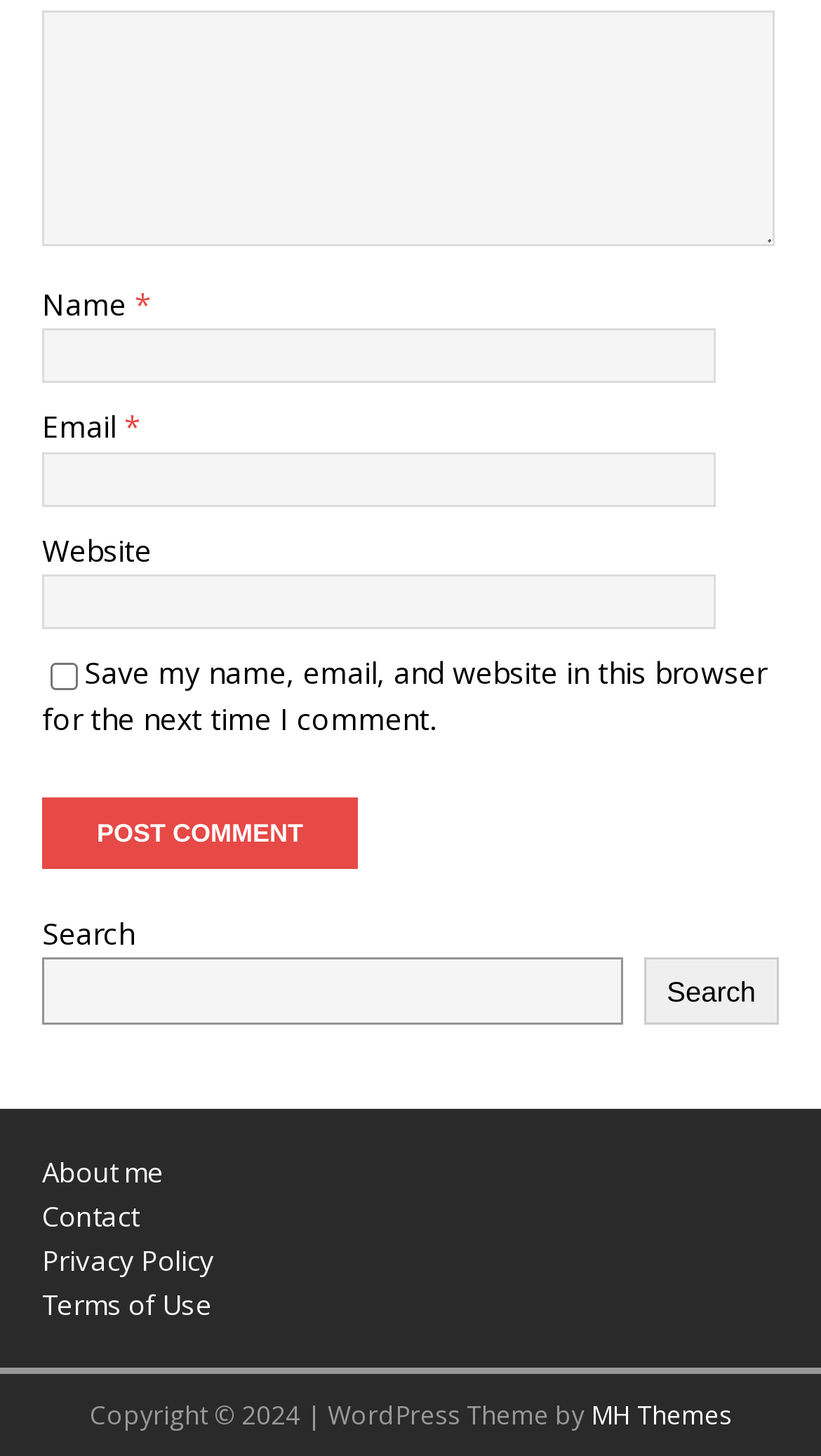Please determine the bounding box coordinates for the element that should be clicked to follow these instructions: "Type your name".

[0.051, 0.226, 0.872, 0.263]